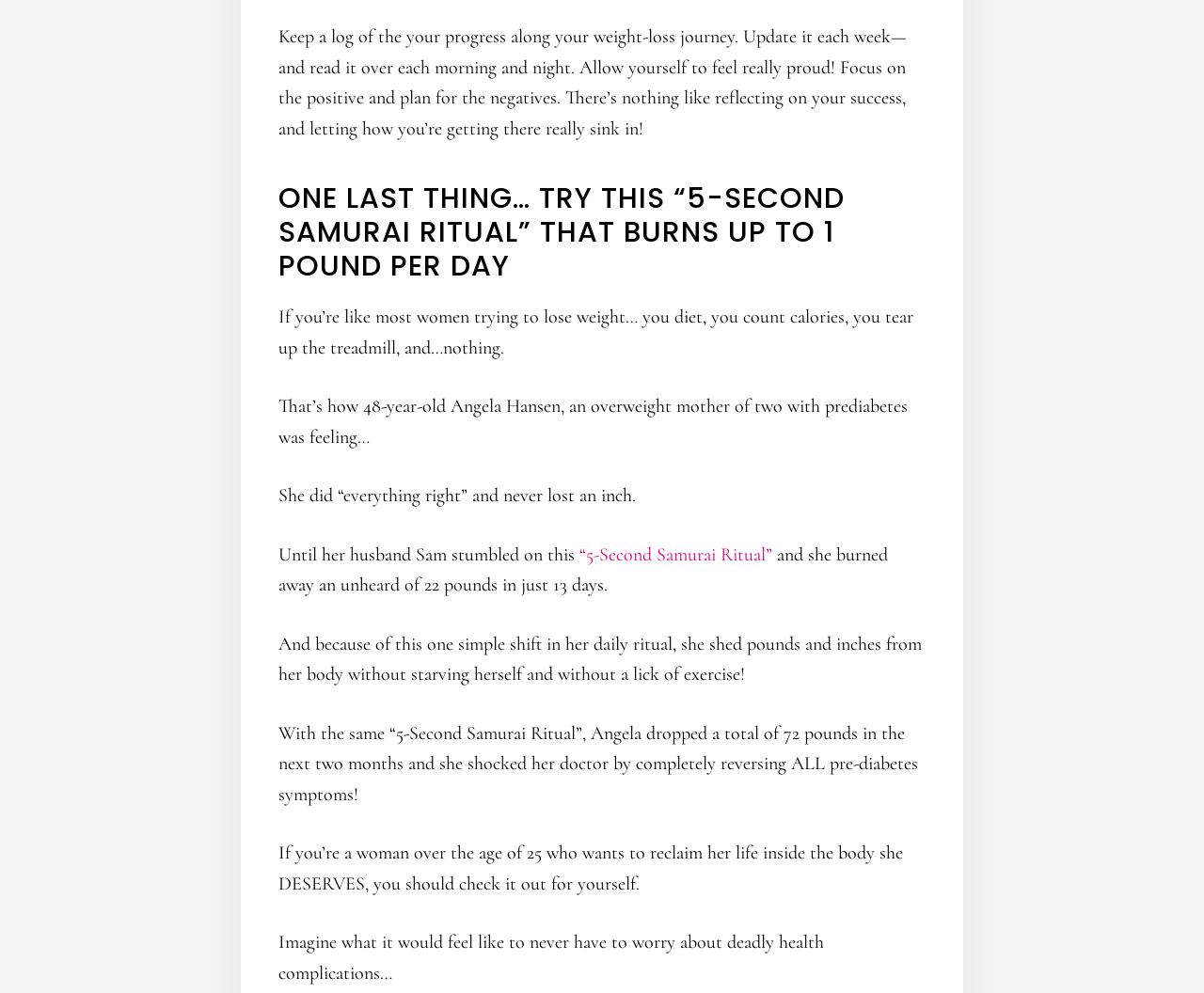How much weight did Angela lose in two months?
Provide an in-depth answer to the question, covering all aspects.

According to the webpage, Angela dropped a total of 72 pounds in the next two months after incorporating the '5-Second Samurai Ritual' into her daily routine, and she also reversed all pre-diabetes symptoms.